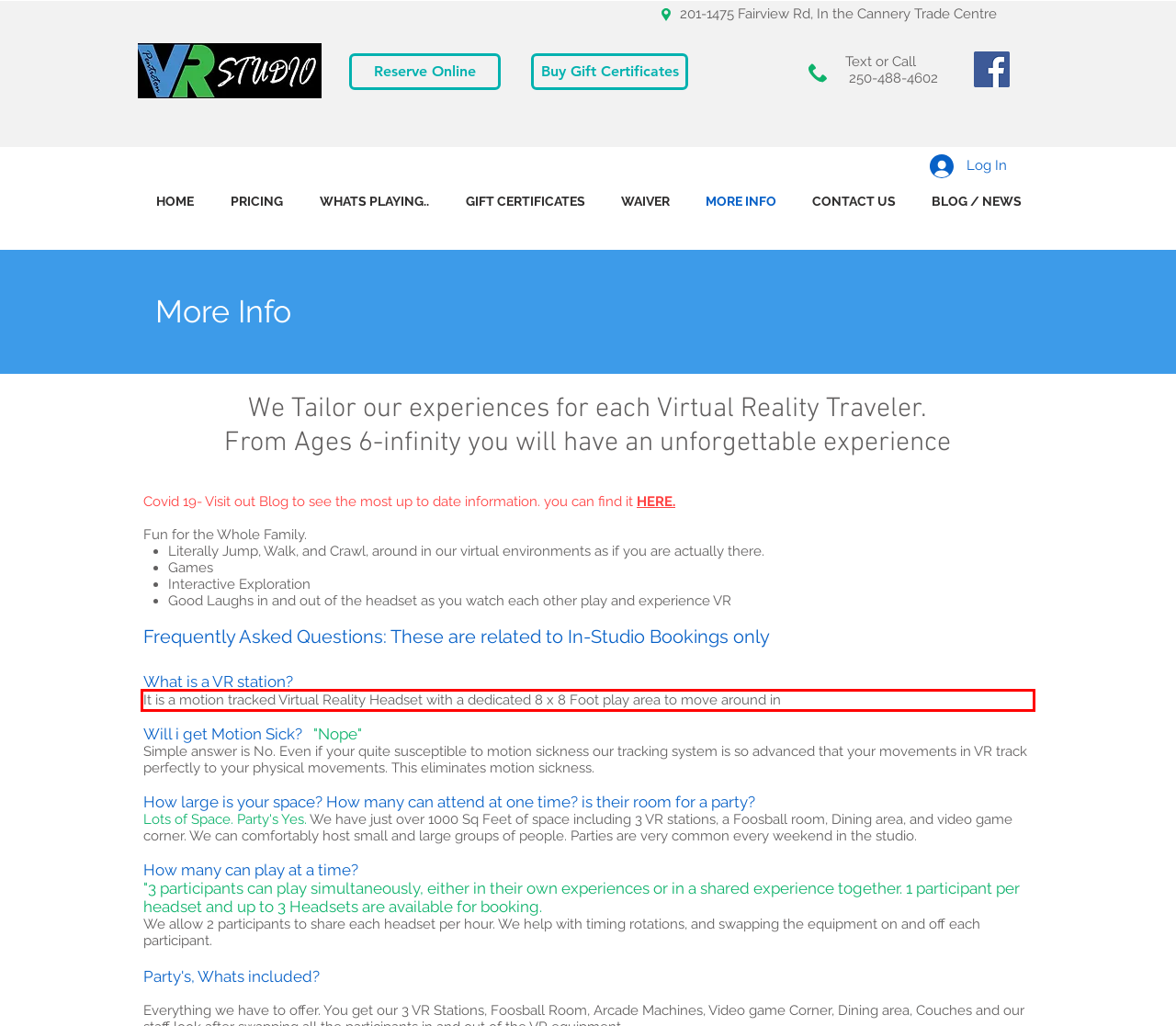Using the provided screenshot of a webpage, recognize the text inside the red rectangle bounding box by performing OCR.

It is a motion tracked Virtual Reality Headset with a dedicated 8 x 8 Foot play area to move around in